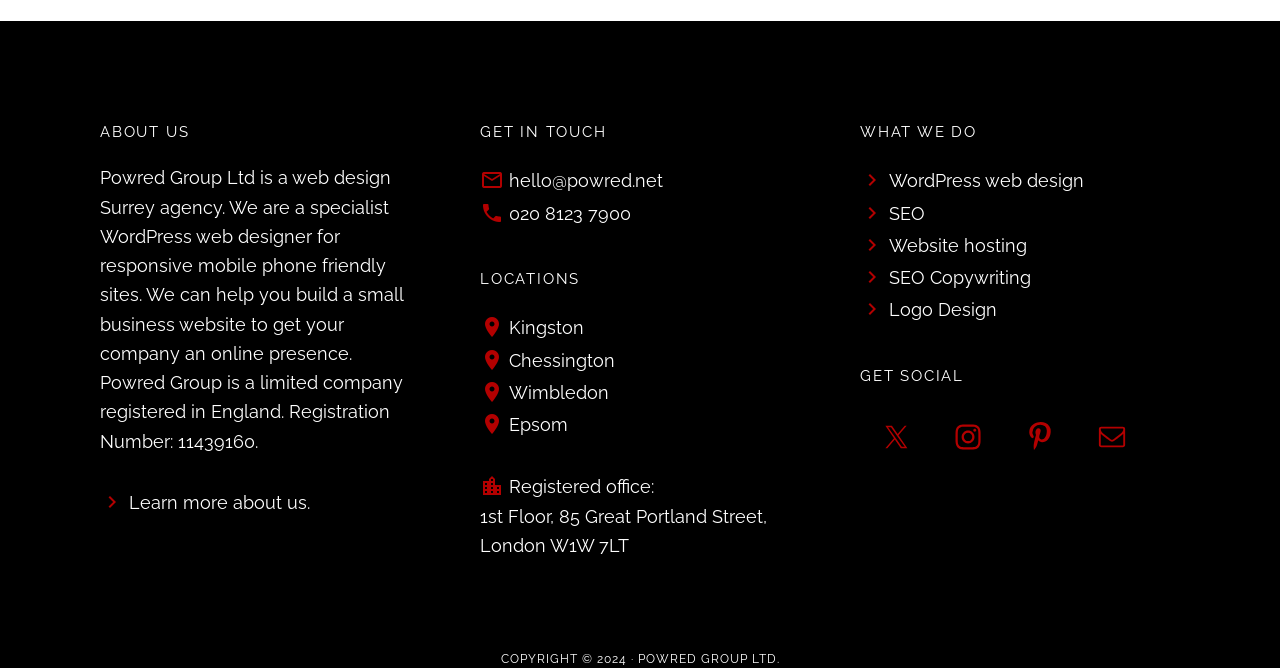Could you determine the bounding box coordinates of the clickable element to complete the instruction: "Get in touch via phone"? Provide the coordinates as four float numbers between 0 and 1, i.e., [left, top, right, bottom].

[0.375, 0.303, 0.493, 0.335]